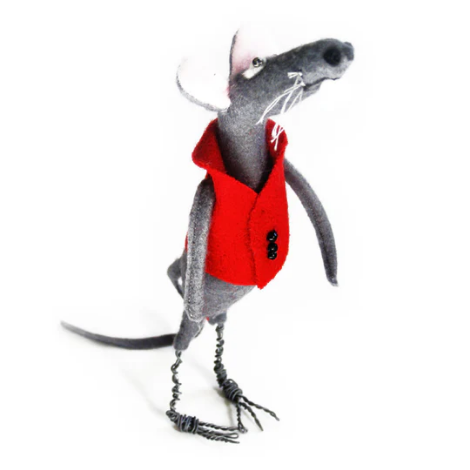How tall is Morrison?
Refer to the image and provide a one-word or short phrase answer.

7 inches